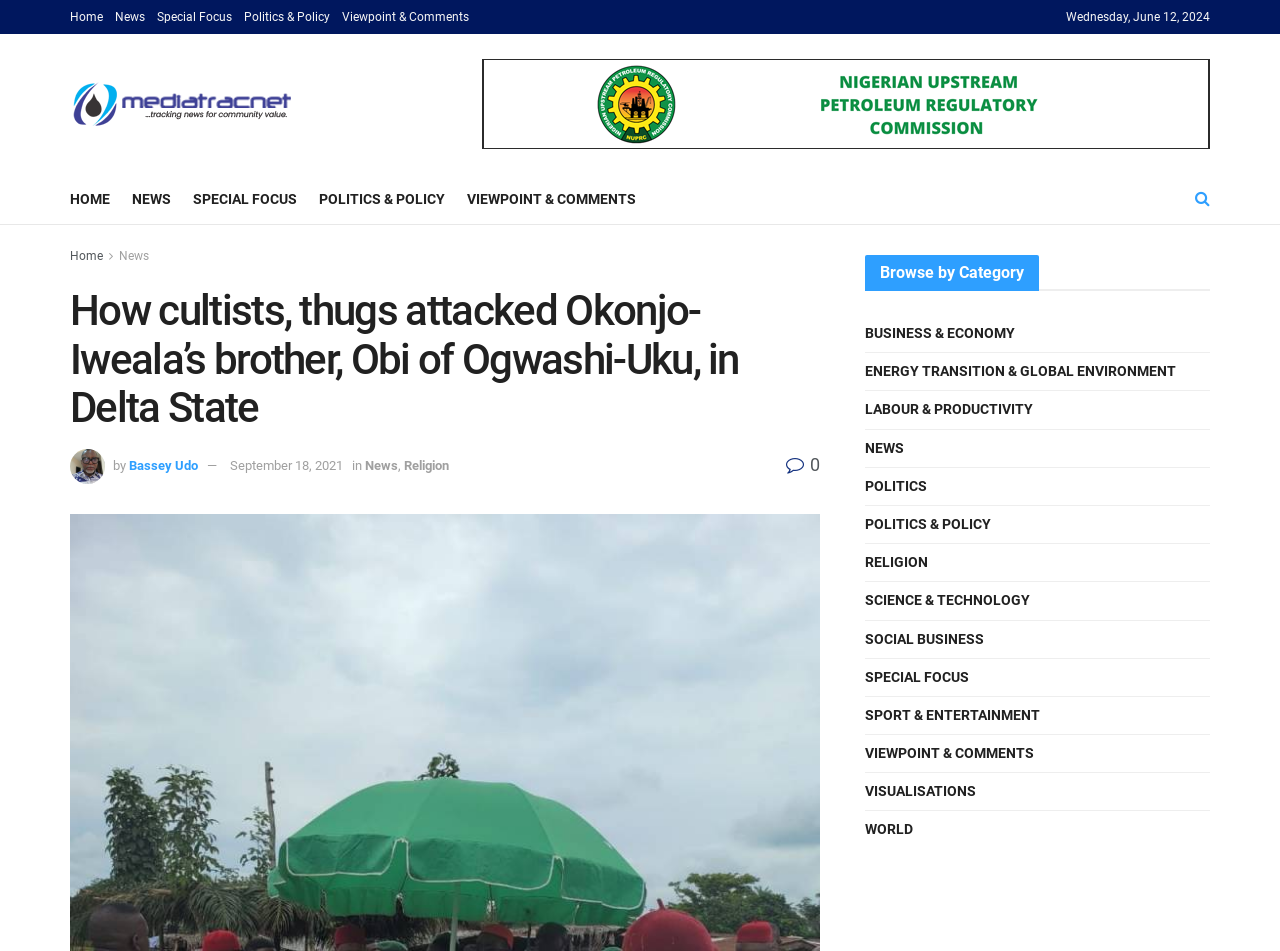Please give a succinct answer to the question in one word or phrase:
What is the name of the website?

Mediatracnet